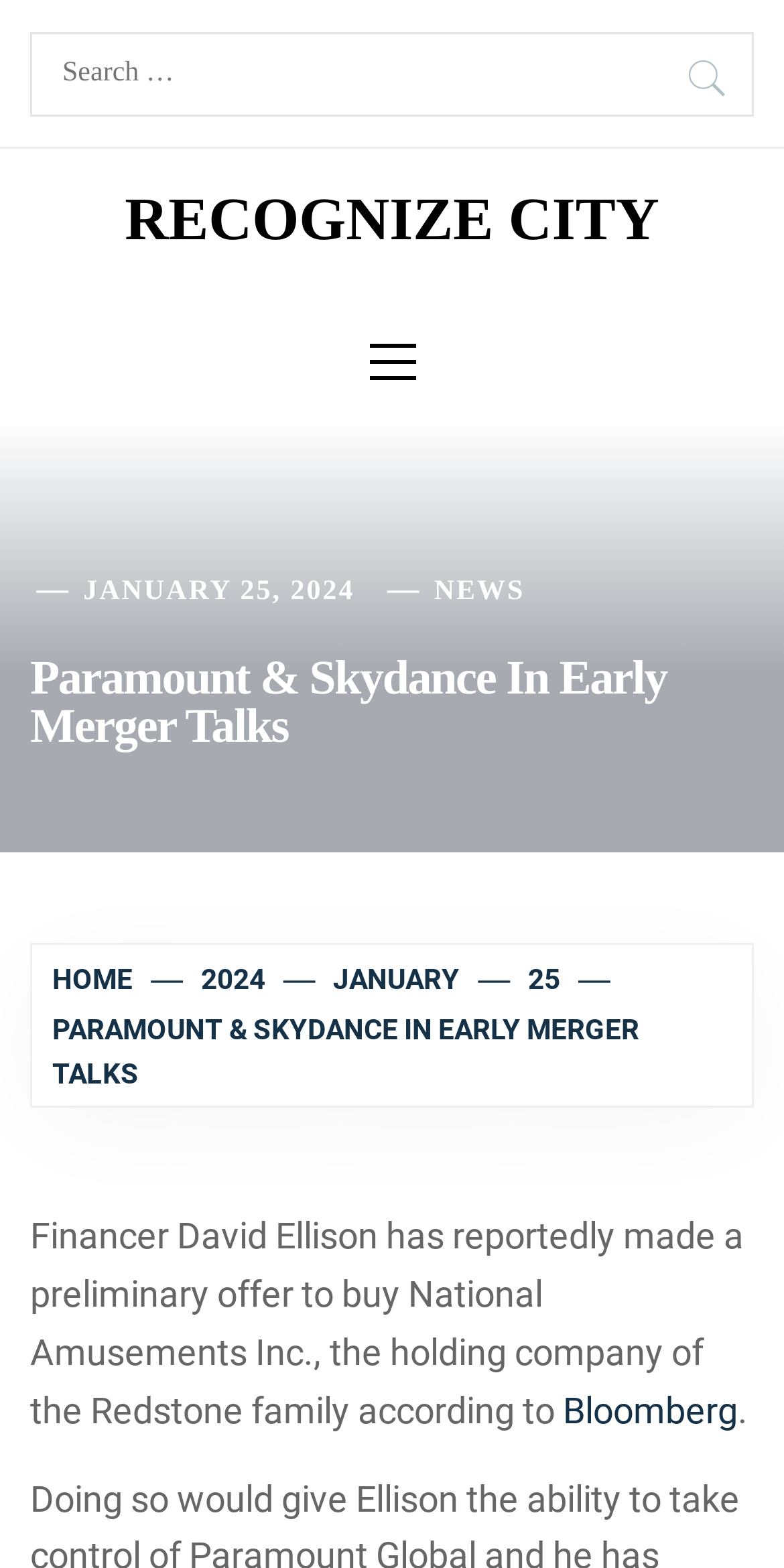Determine the coordinates of the bounding box for the clickable area needed to execute this instruction: "Read about Paramount & Skydance merger".

[0.038, 0.418, 0.962, 0.48]